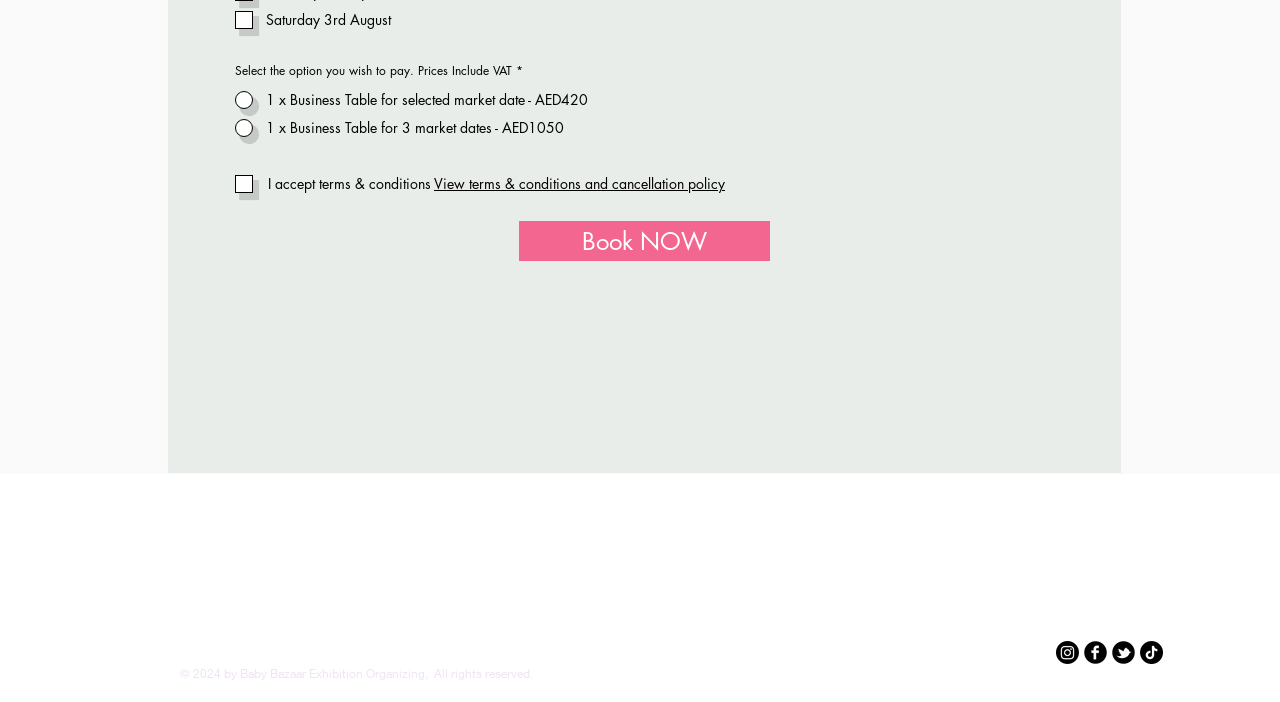Based on the element description: "Book NOW", identify the bounding box coordinates for this UI element. The coordinates must be four float numbers between 0 and 1, listed as [left, top, right, bottom].

[0.405, 0.315, 0.602, 0.372]